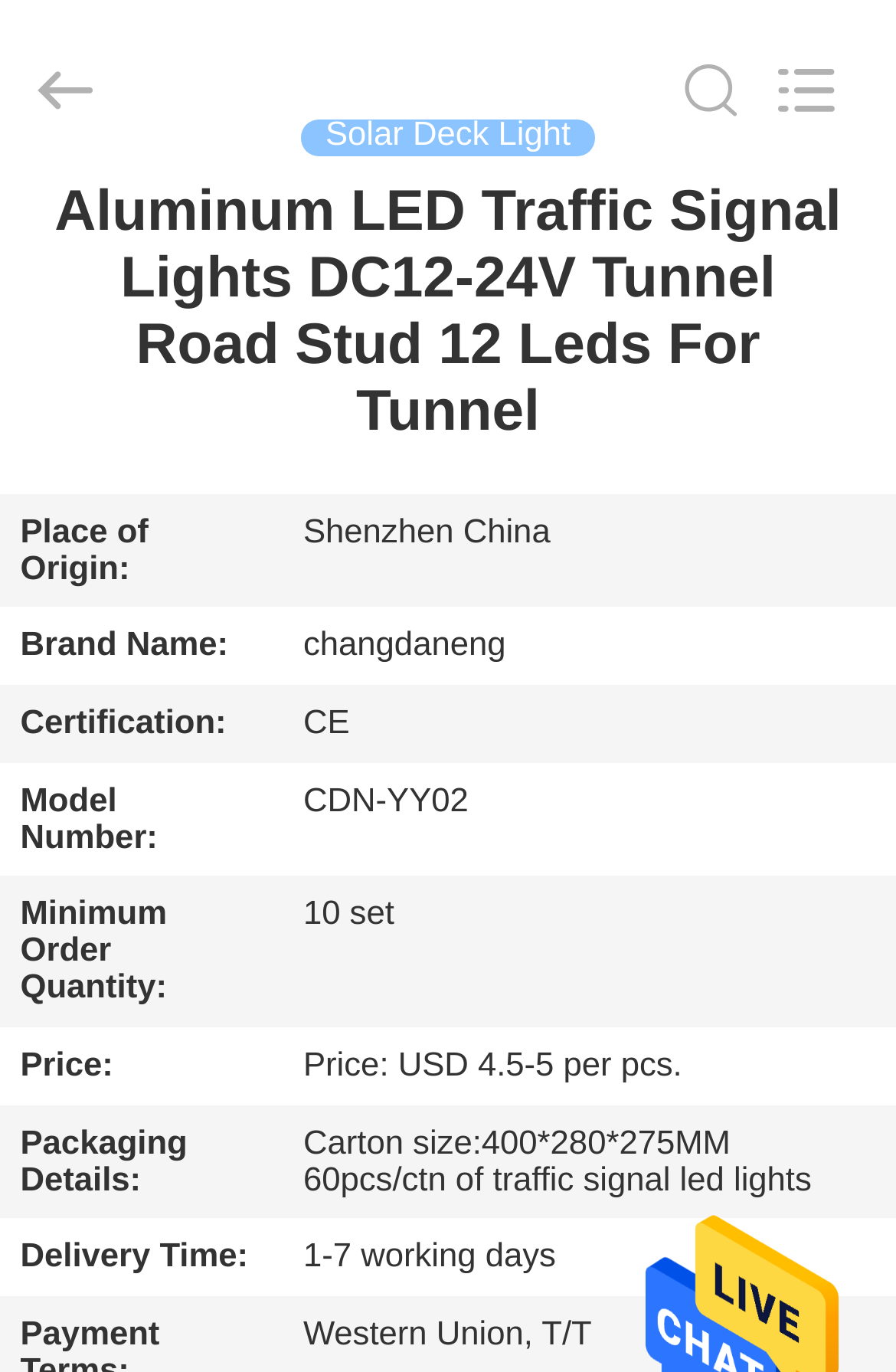What is the delivery time of the product?
Provide a comprehensive and detailed answer to the question.

I found the delivery time of the product by looking at the table that lists the product's details. The row with the header 'Delivery Time:' has a cell that contains the text '1-7 working days', which is the delivery time of the product.